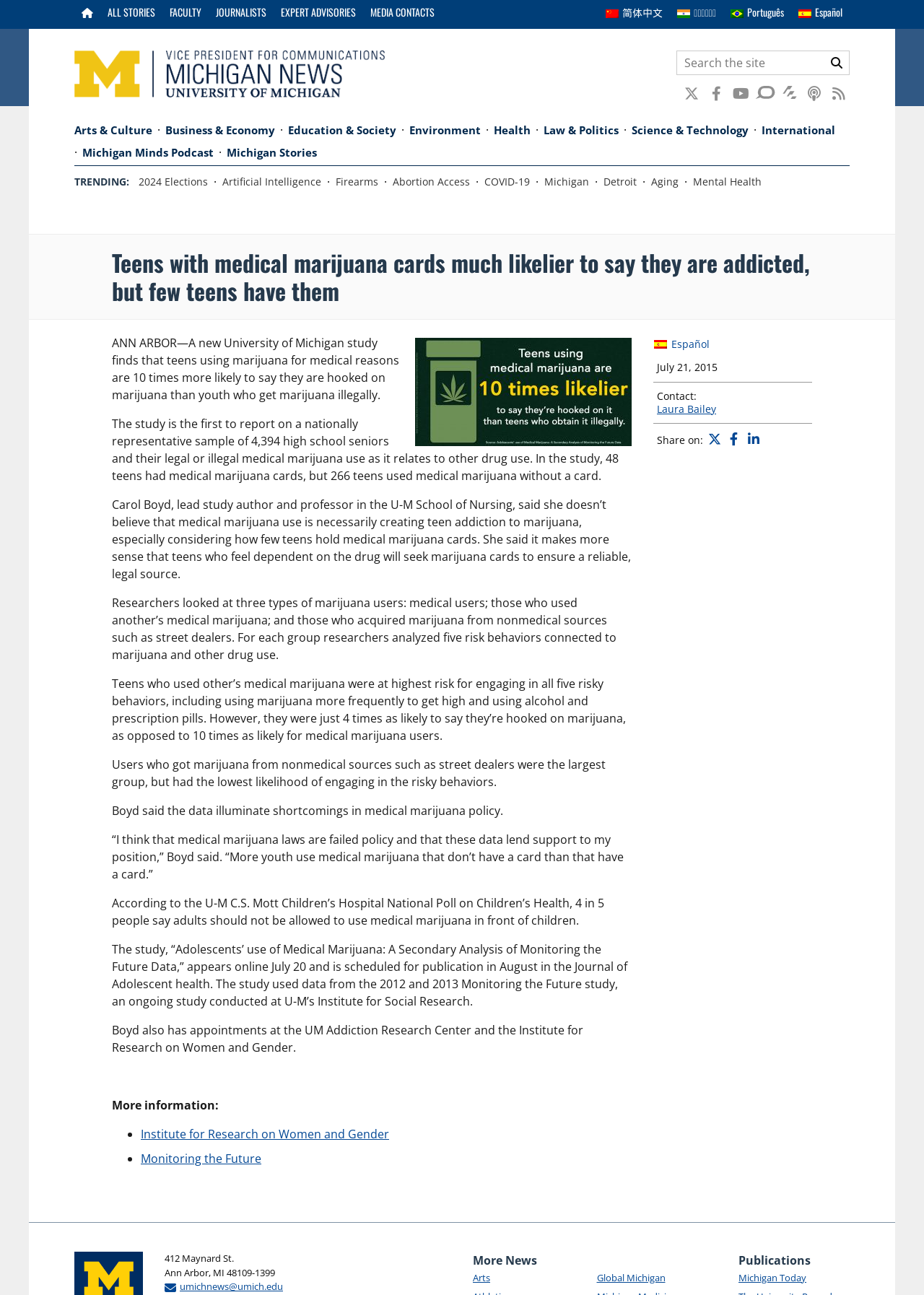Could you locate the bounding box coordinates for the section that should be clicked to accomplish this task: "Share on Twitter".

[0.764, 0.333, 0.782, 0.346]